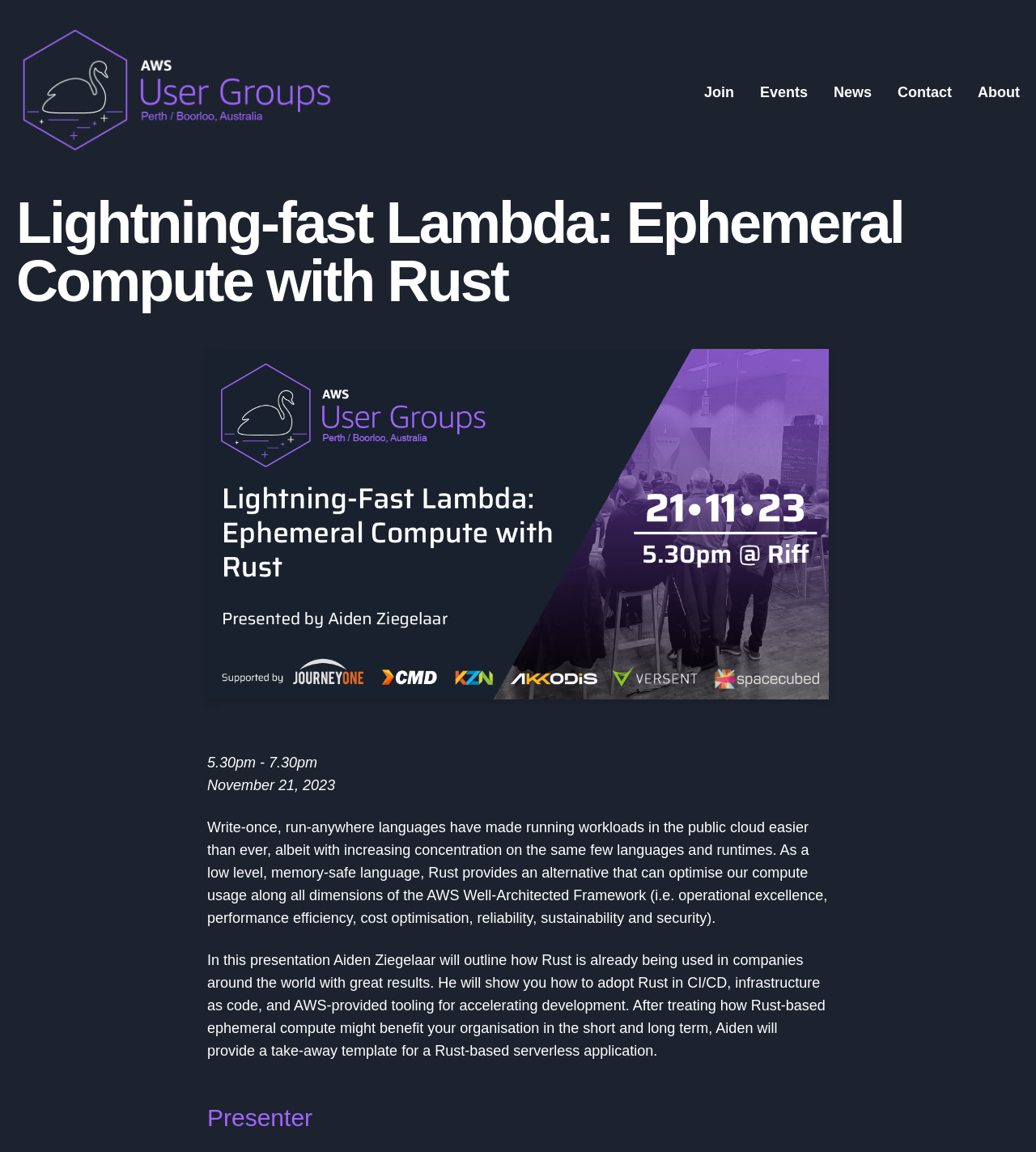Carefully examine the image and provide an in-depth answer to the question: What is the topic of the presentation?

The topic of the presentation can be inferred from the heading 'Lightning-fast Lambda: Ephemeral Compute with Rust' and the description of the presentation, which talks about using Rust in ephemeral compute.